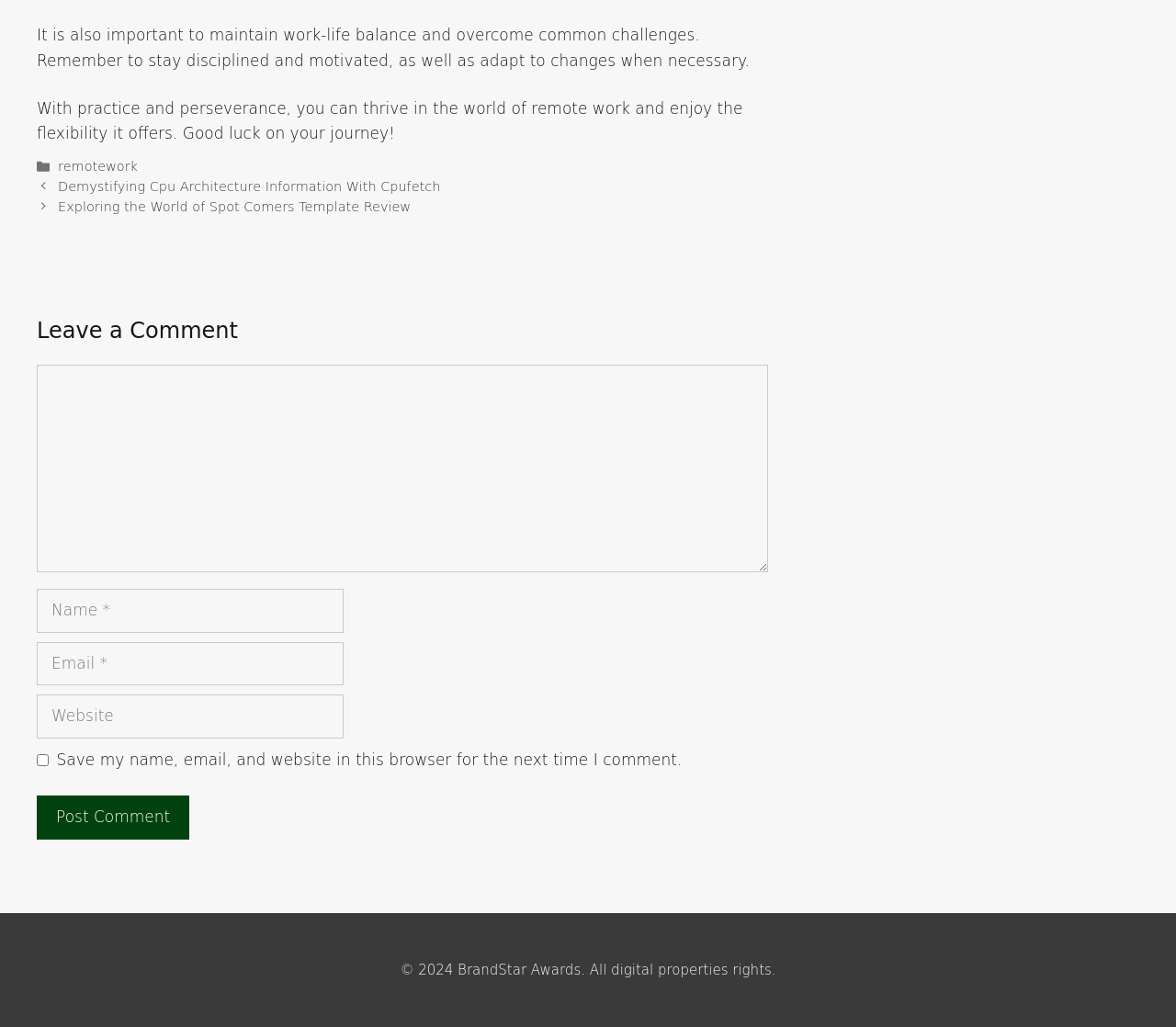How many links are in the 'Posts' navigation?
Look at the webpage screenshot and answer the question with a detailed explanation.

The 'Posts' navigation is located in the footer section of the webpage, and it contains two links: 'Demystifying Cpu Architecture Information With Cpufetch' and 'Exploring the World of Spot Comers Template Review'.